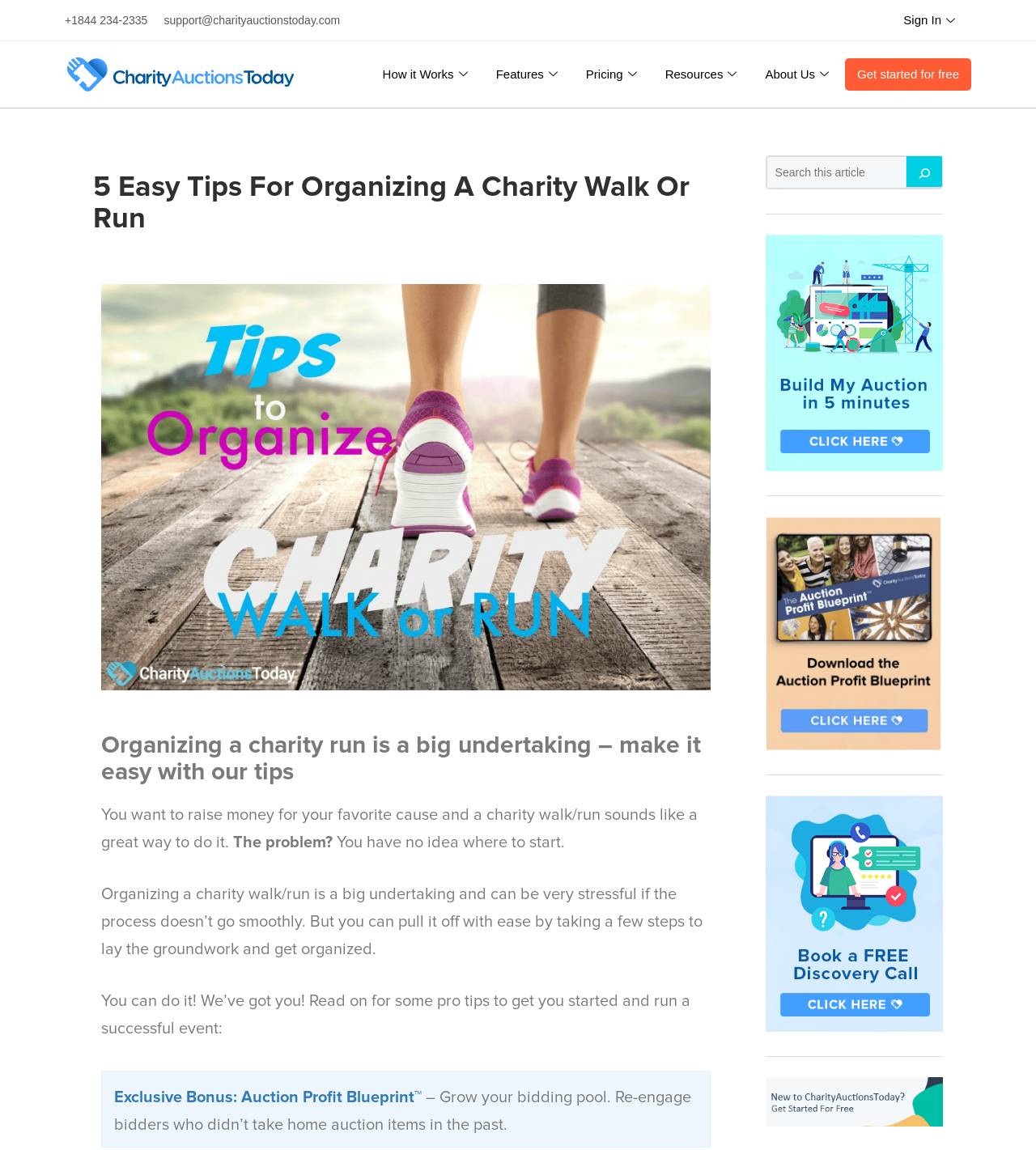Give an in-depth explanation of the webpage layout and content.

The webpage is about organizing a charity walk or run, with the main title "How To Organize A Charity Walk Or Run | CharityAuctionsToday" at the top. Below the title, there are several links and an image of the charity's logo. The links include a phone number, an email address, and a sign-in option.

On the top navigation bar, there are several links, including "How it Works", "Features", "Pricing", "Resources", "About Us", and "Get started for free". These links are positioned horizontally, with "Get started for free" at the far right.

The main content of the webpage is divided into sections. The first section has a heading "5 Easy Tips For Organizing A Charity Walk Or Run" and a link to a related article. Below the heading, there is an image and a brief introduction to the topic of organizing a charity walk or run.

The next section has a heading "Organizing a charity run is a big undertaking – make it easy with our tips" and several paragraphs of text. The text explains the challenges of organizing a charity walk or run and offers encouragement and tips for success.

Further down the page, there is a section with a link to an "Exclusive Bonus: Auction Profit Blueprint™" and a brief description of its benefits. Below this section, there is a search bar with a search button and an image of a magnifying glass.

On the right side of the page, there are several links and images, including a "build-my-auction" link, a figure with a link, and a "Free Discovery" link. These elements are positioned vertically, with the "Free Discovery" link at the bottom.